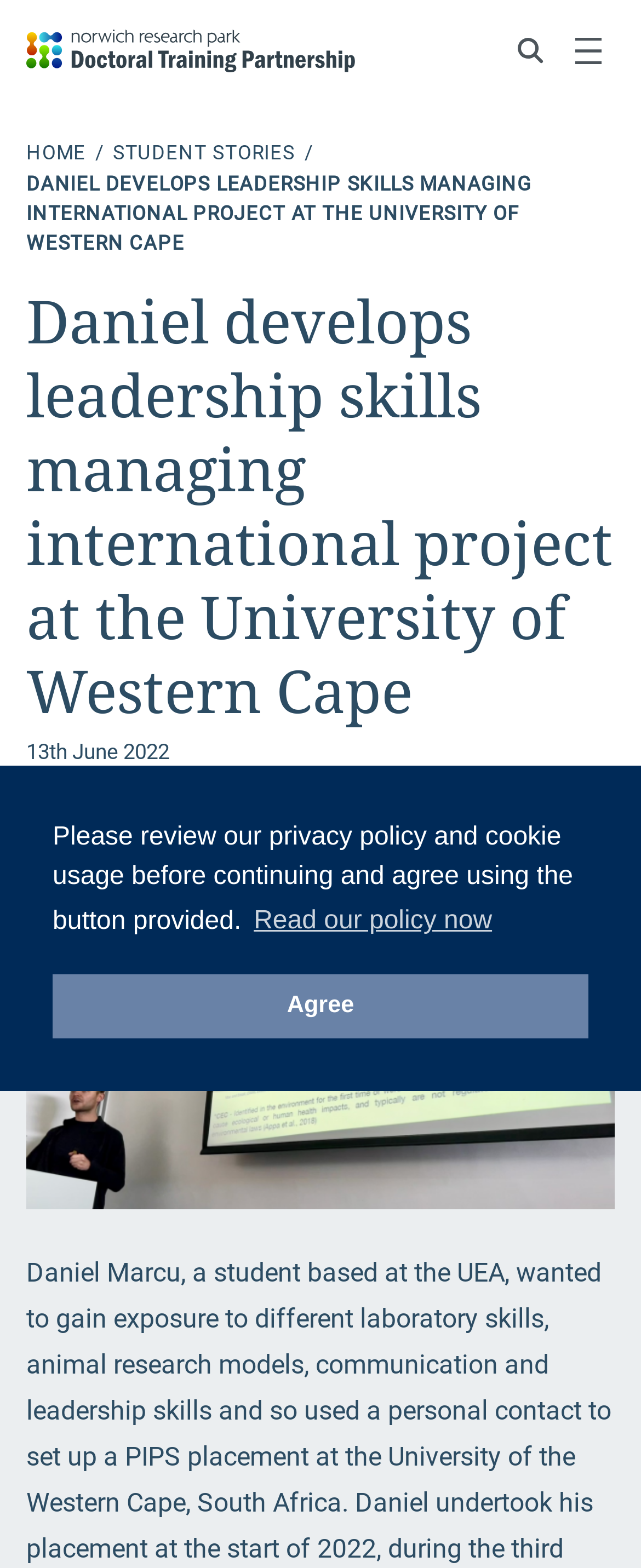Using the provided element description, identify the bounding box coordinates as (top-left x, top-left y, bottom-right x, bottom-right y). Ensure all values are between 0 and 1. Description: Menu

[0.877, 0.016, 0.959, 0.049]